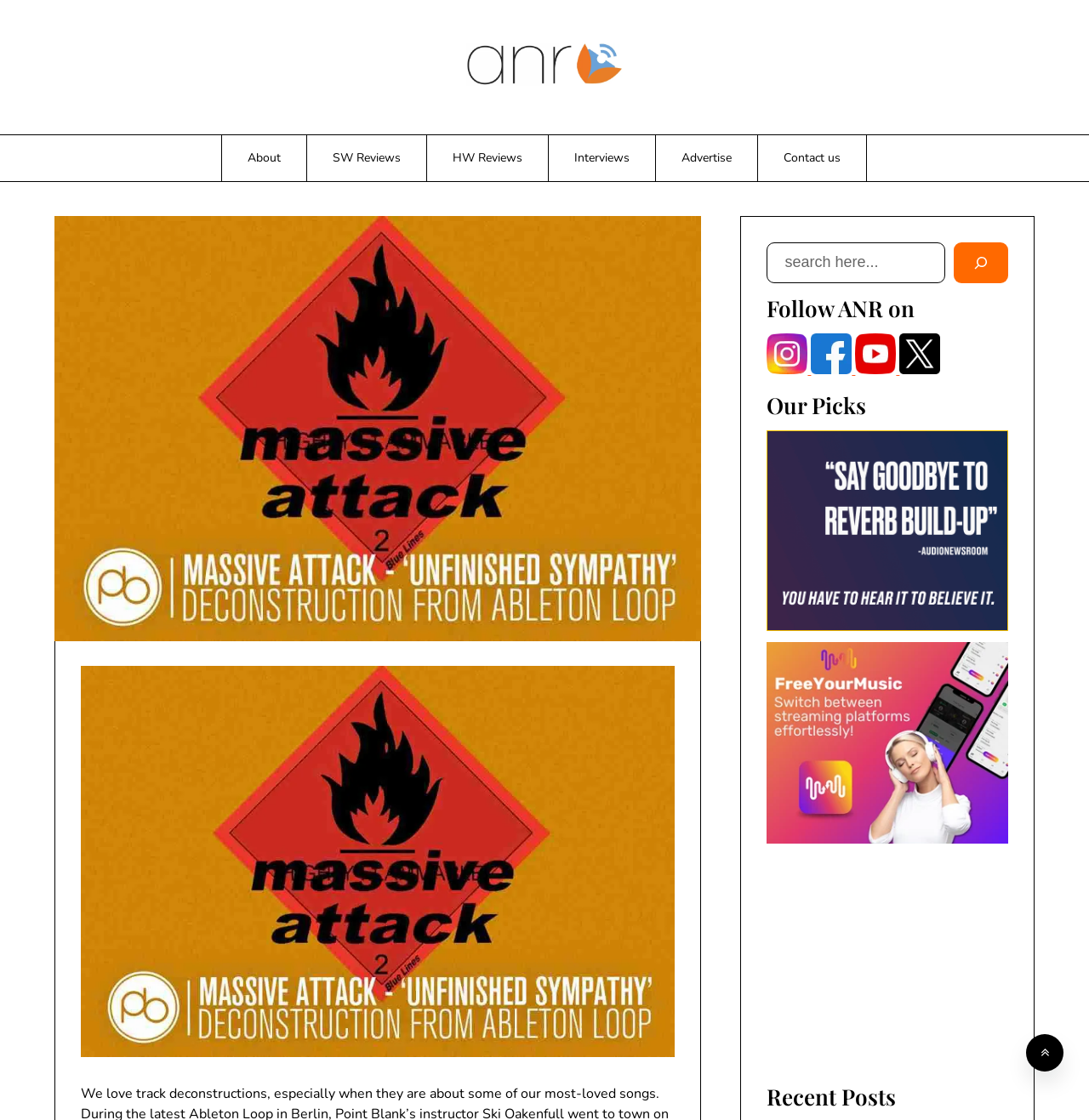Extract the heading text from the webpage.

Learn How To Recreate Massive Attack’s ‘Unfinished Sympathy’